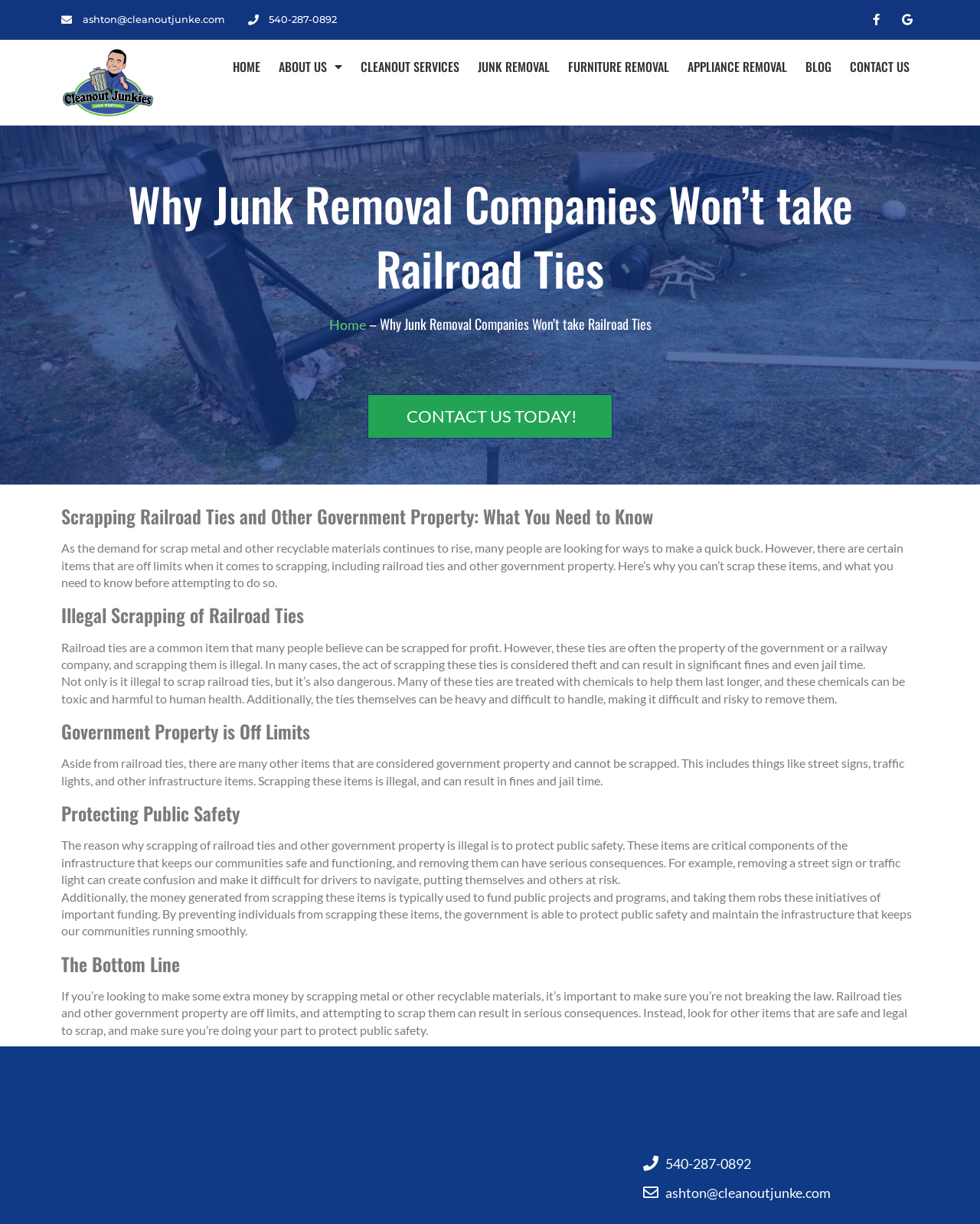Answer the question below using just one word or a short phrase: 
What is the consequence of scrapping railroad ties?

Fines and jail time